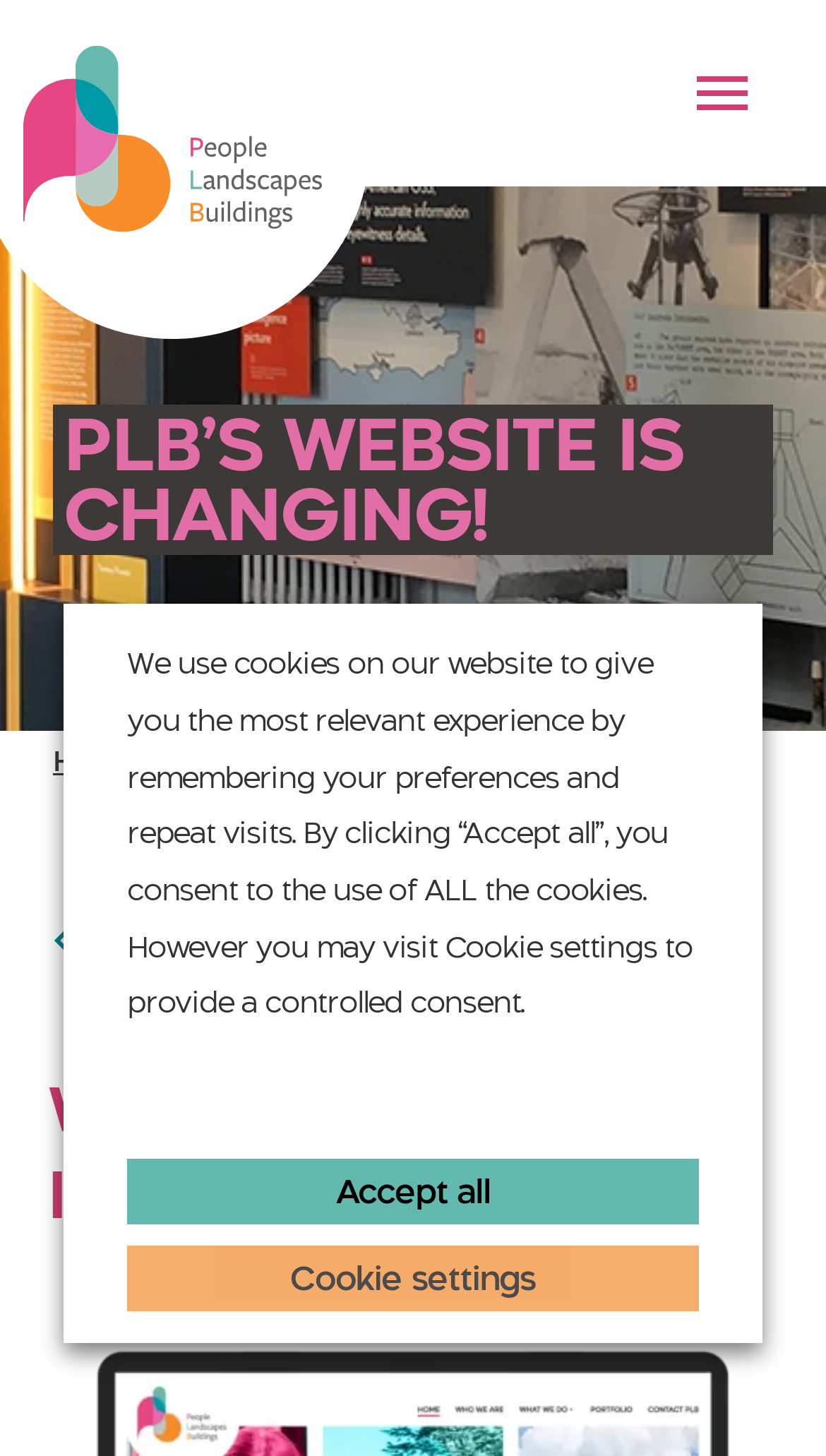Provide the bounding box coordinates for the UI element that is described as: "Back to all insights".

[0.064, 0.621, 0.936, 0.671]